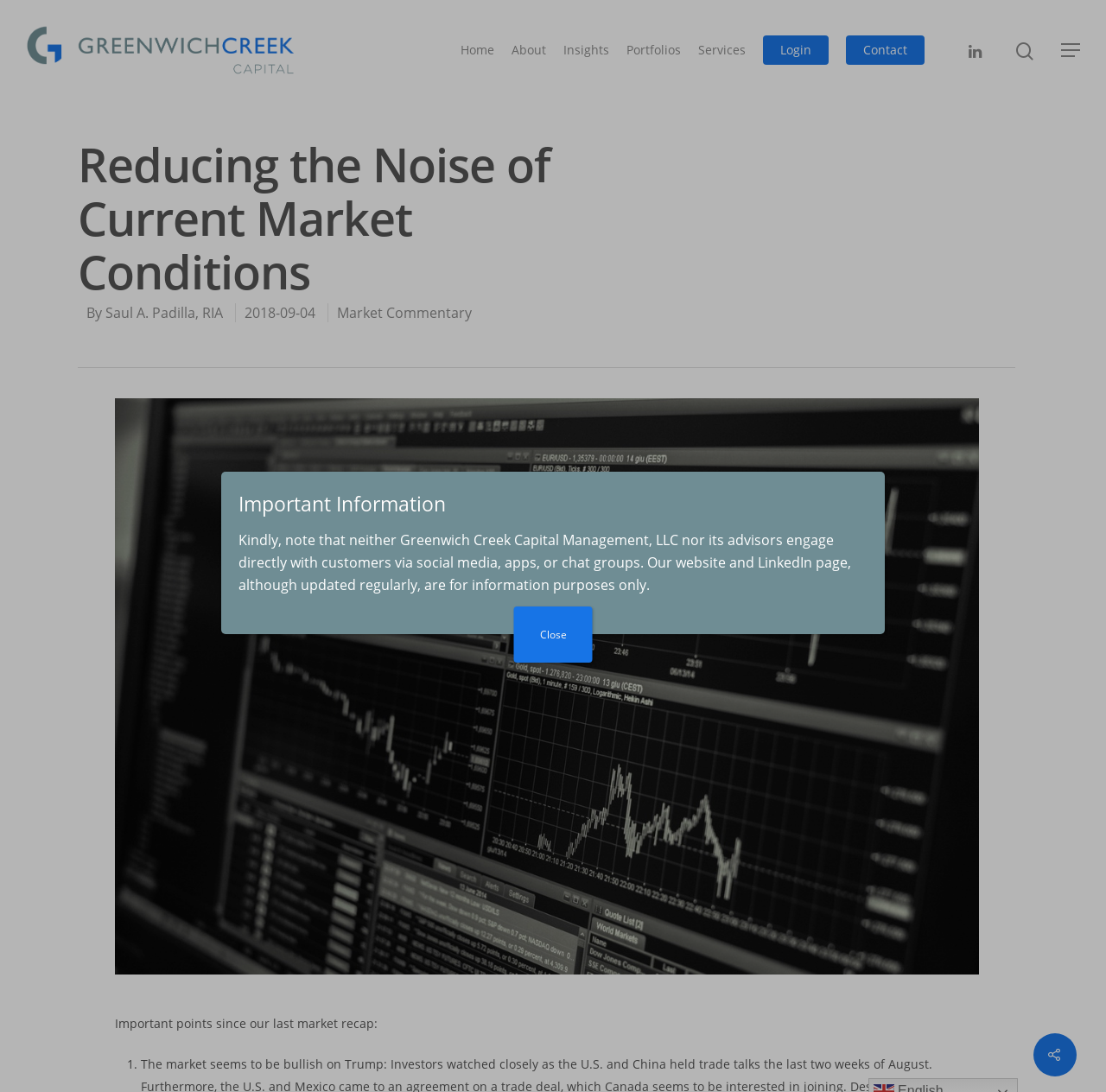Determine the bounding box coordinates of the clickable element to achieve the following action: 'Read the market commentary'. Provide the coordinates as four float values between 0 and 1, formatted as [left, top, right, bottom].

[0.305, 0.278, 0.427, 0.295]